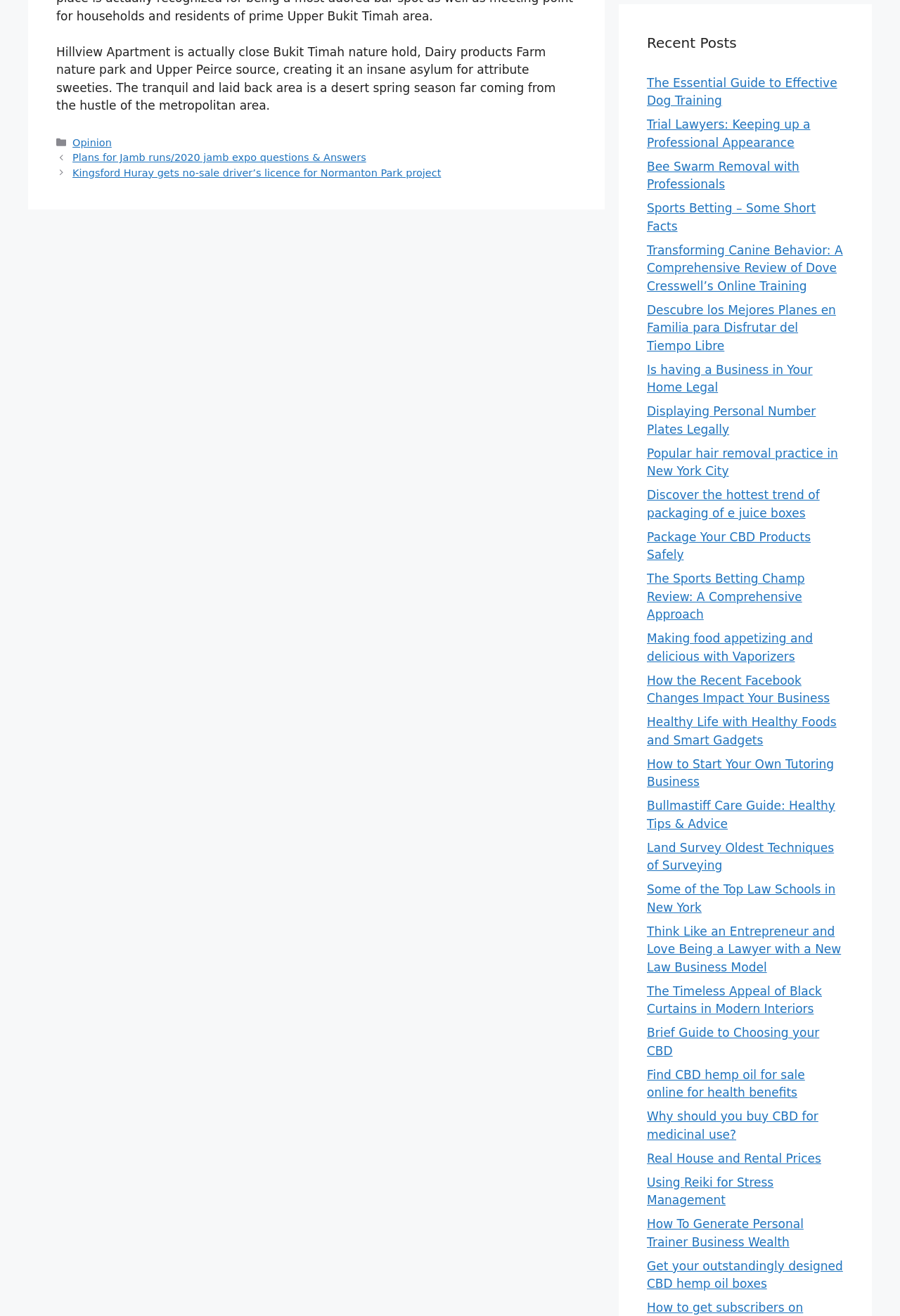Determine the bounding box coordinates for the UI element with the following description: "Using Reiki for Stress Management". The coordinates should be four float numbers between 0 and 1, represented as [left, top, right, bottom].

[0.719, 0.893, 0.86, 0.917]